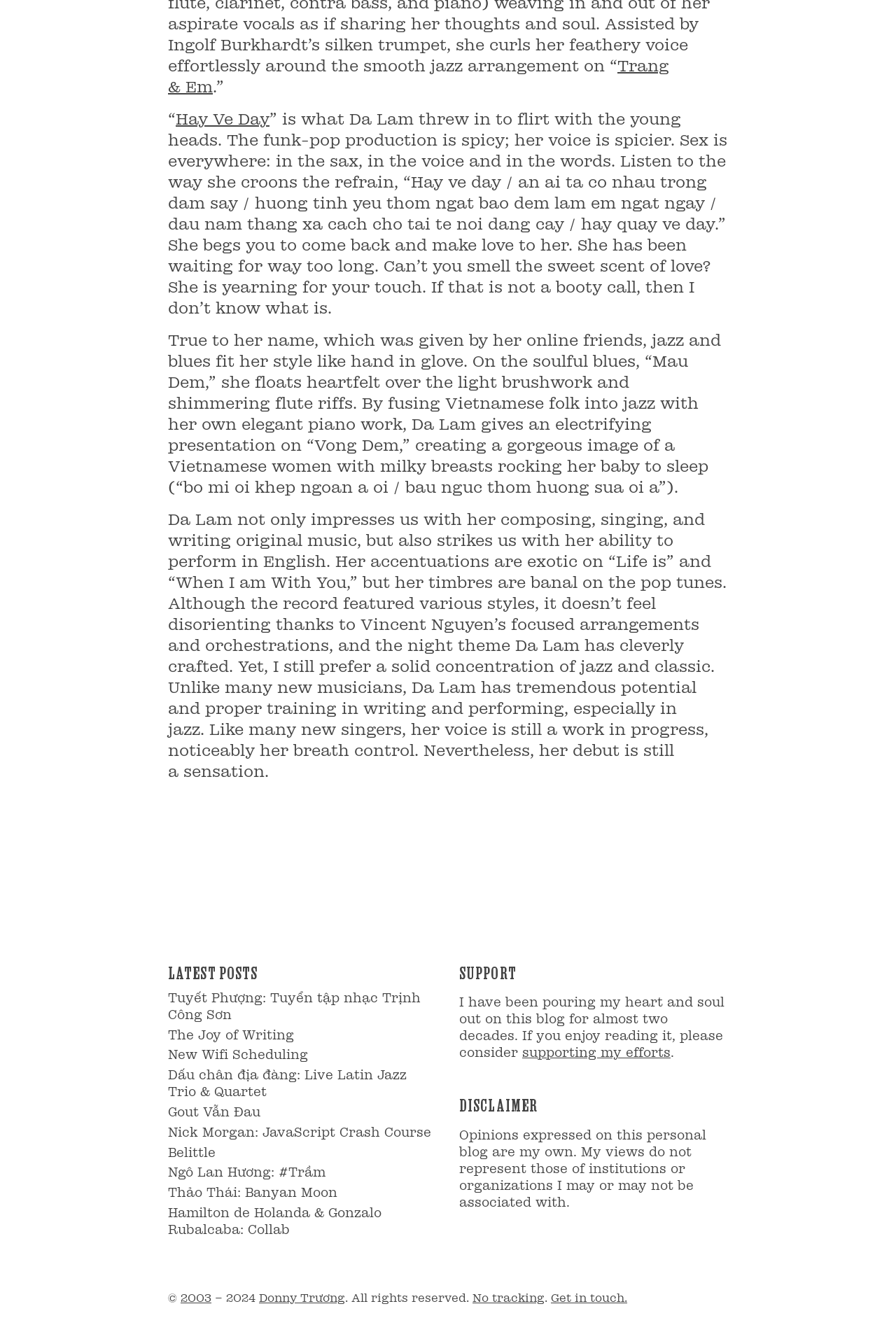Locate the bounding box coordinates of the segment that needs to be clicked to meet this instruction: "Check out the latest posts".

[0.188, 0.724, 0.488, 0.737]